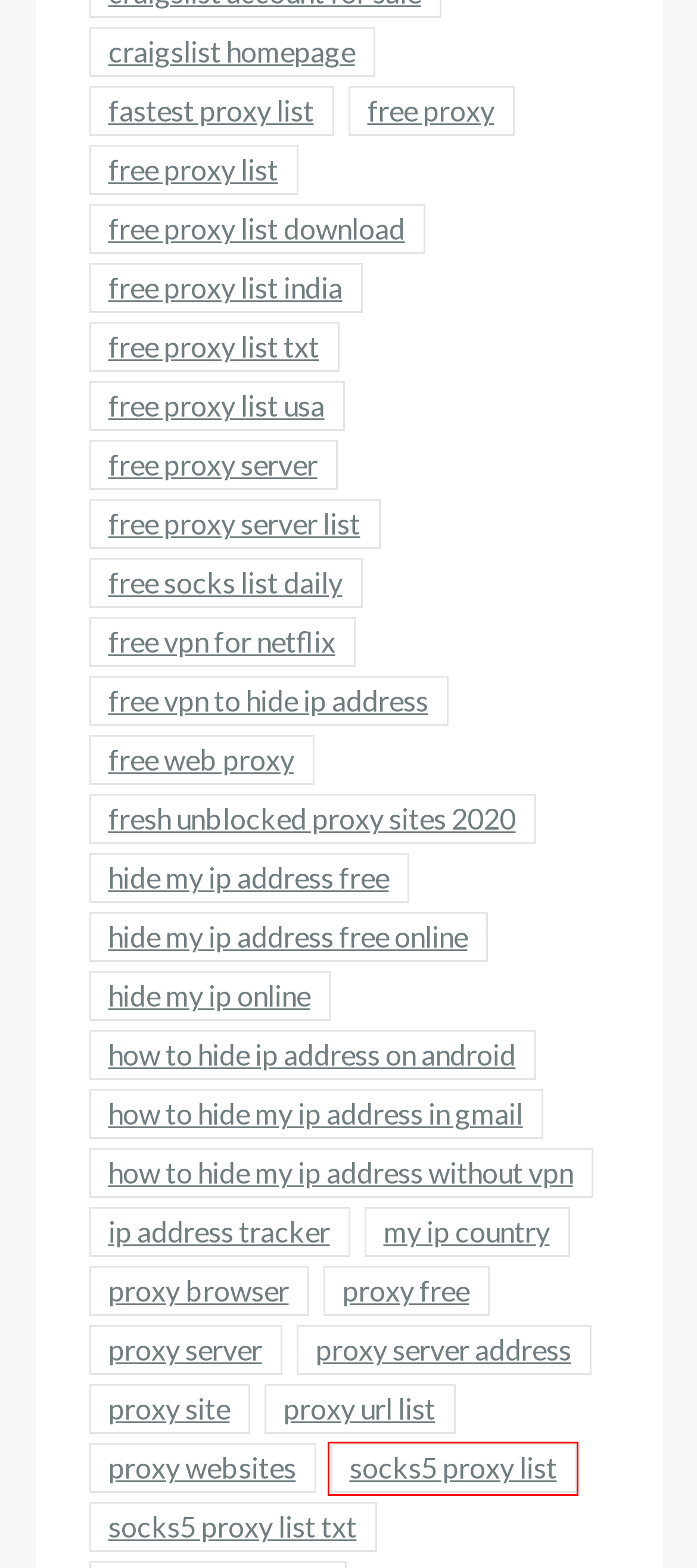You have a screenshot of a webpage with a red rectangle bounding box. Identify the best webpage description that corresponds to the new webpage after clicking the element within the red bounding box. Here are the candidates:
A. free proxy server list Archives - Bilder Upload
B. hide my ip address free Archives - Bilder Upload
C. socks5 proxy list Archives - Bilder Upload
D. ip address tracker Archives - Bilder Upload
E. how to hide my ip address without vpn Archives - Bilder Upload
F. free vpn for netflix Archives - Bilder Upload
G. free proxy list download Archives - Bilder Upload
H. proxy url list Archives - Bilder Upload

C